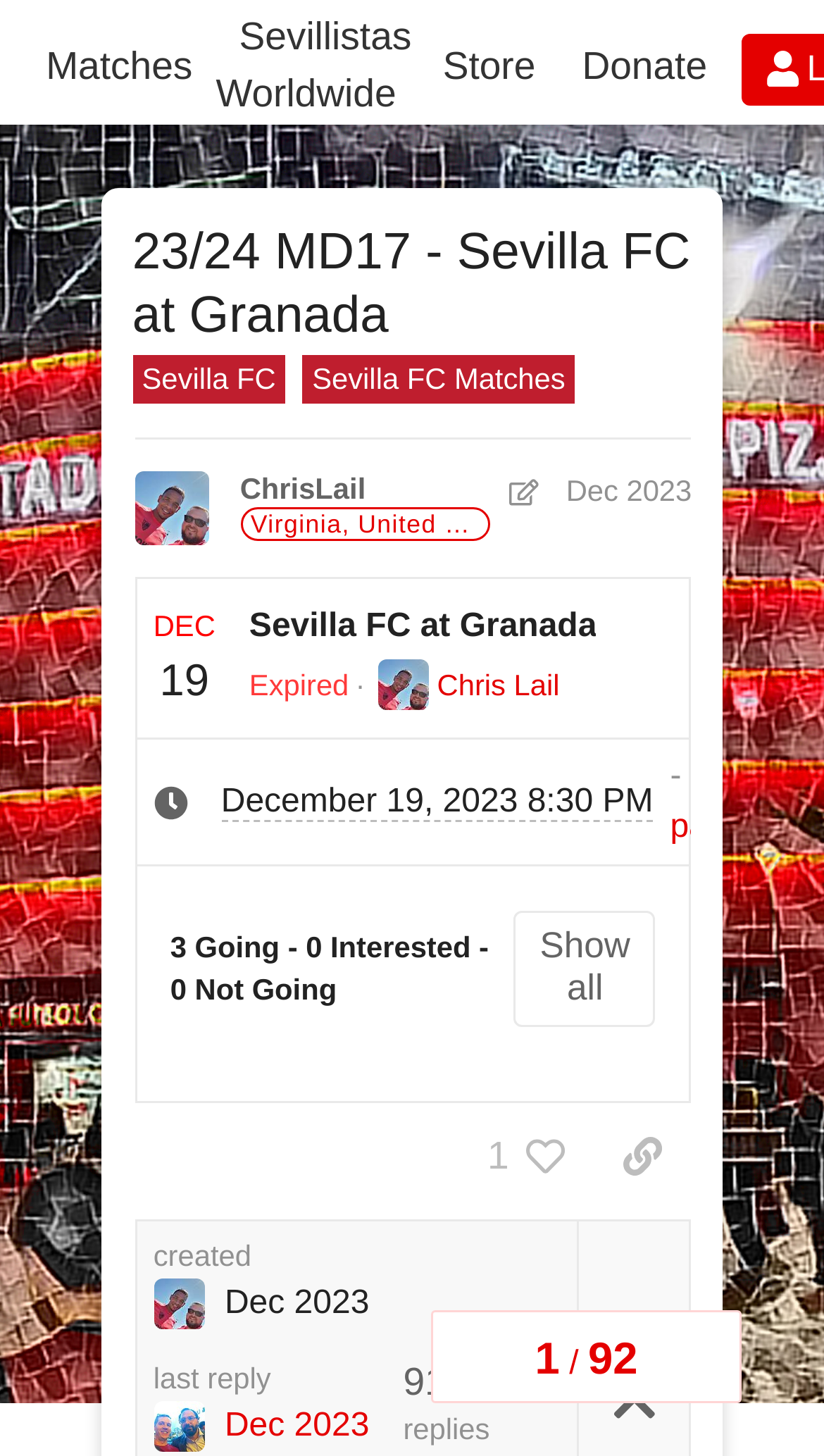Can you find the bounding box coordinates for the element that needs to be clicked to execute this instruction: "Visit Automobile"? The coordinates should be given as four float numbers between 0 and 1, i.e., [left, top, right, bottom].

None